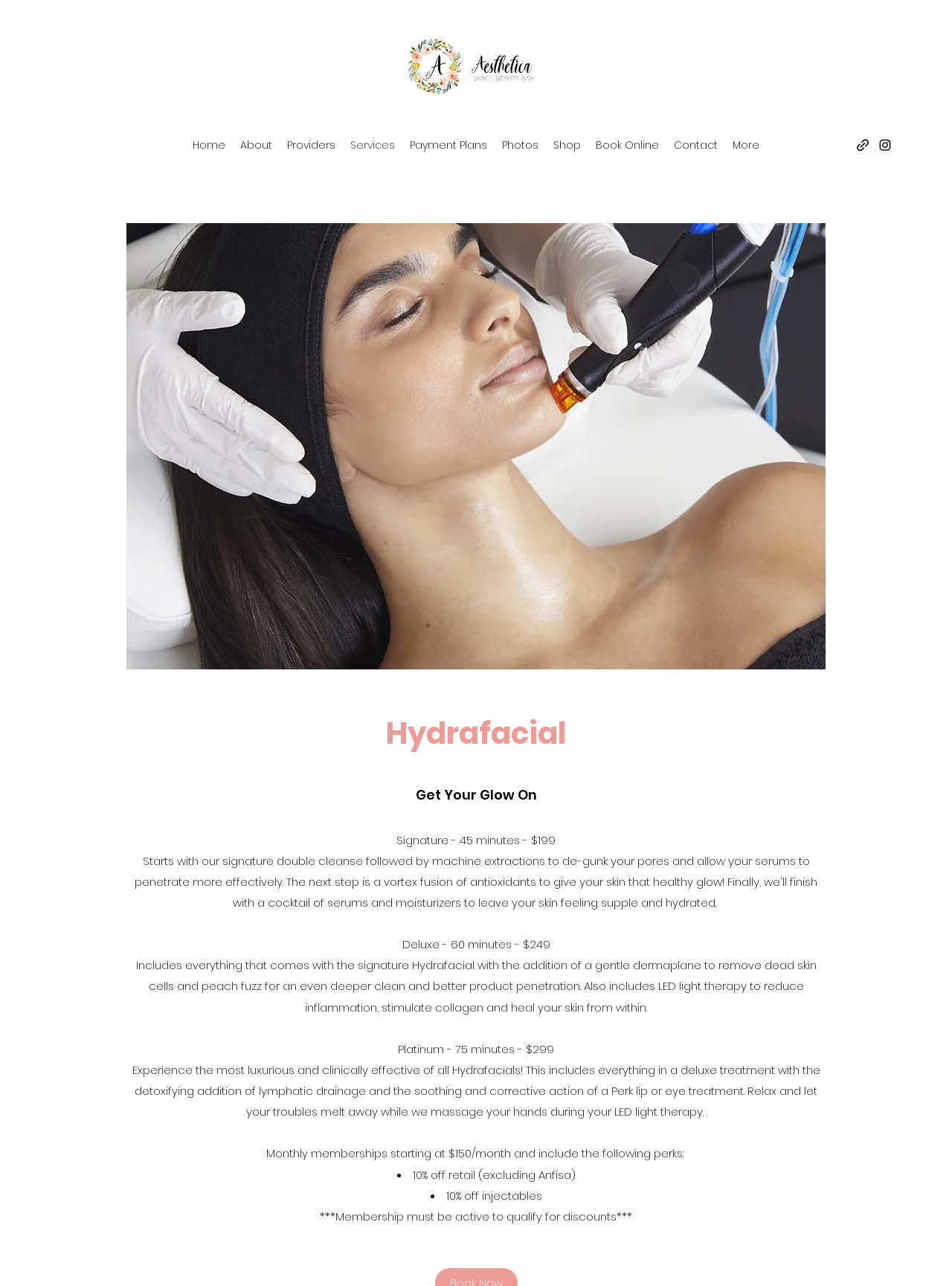What is the discount on retail products for monthly members?
Please use the image to provide a one-word or short phrase answer.

10% off